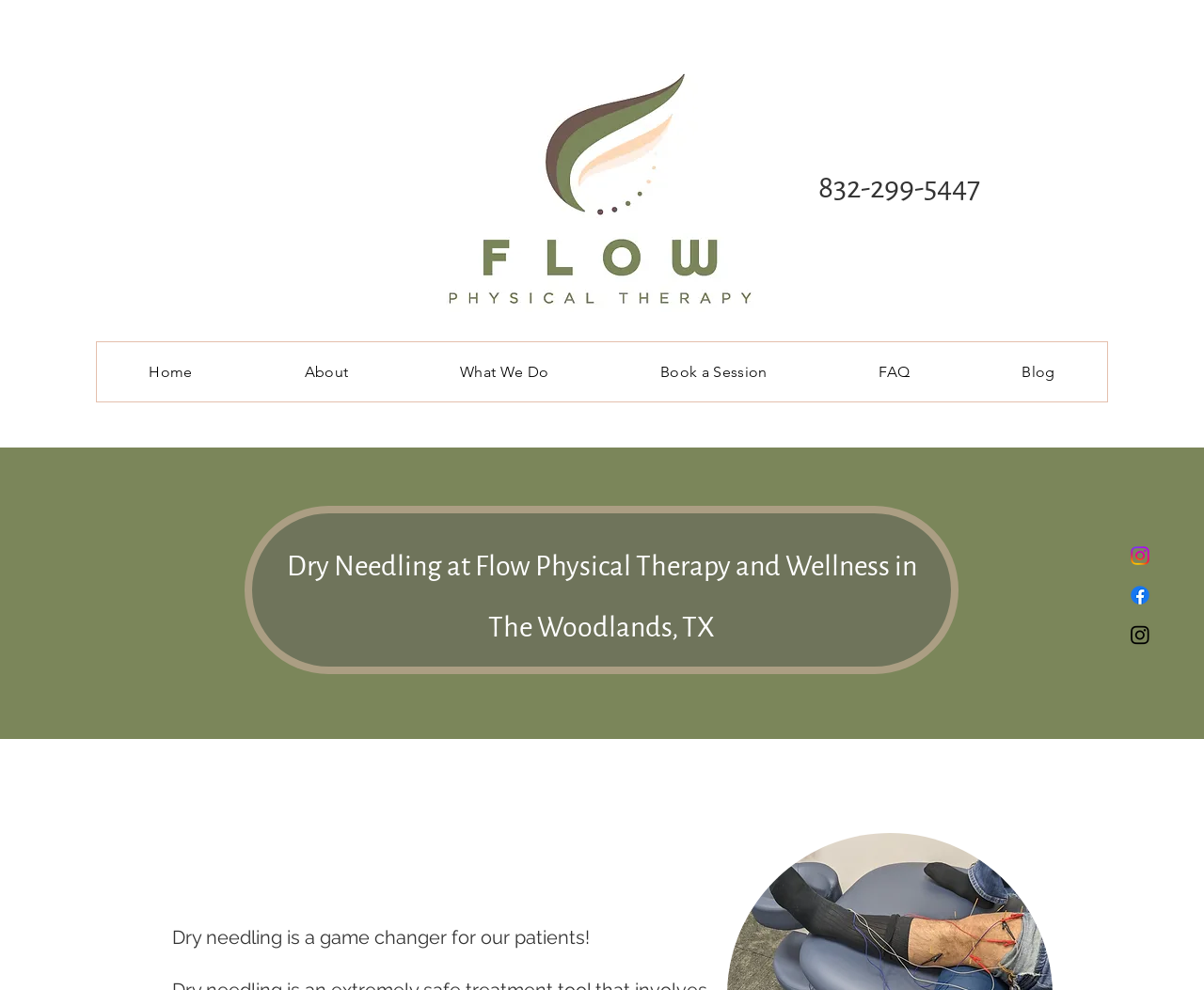Please reply with a single word or brief phrase to the question: 
What is the name of the image at the top of the webpage?

FLOW_Flat_RGB.jpg